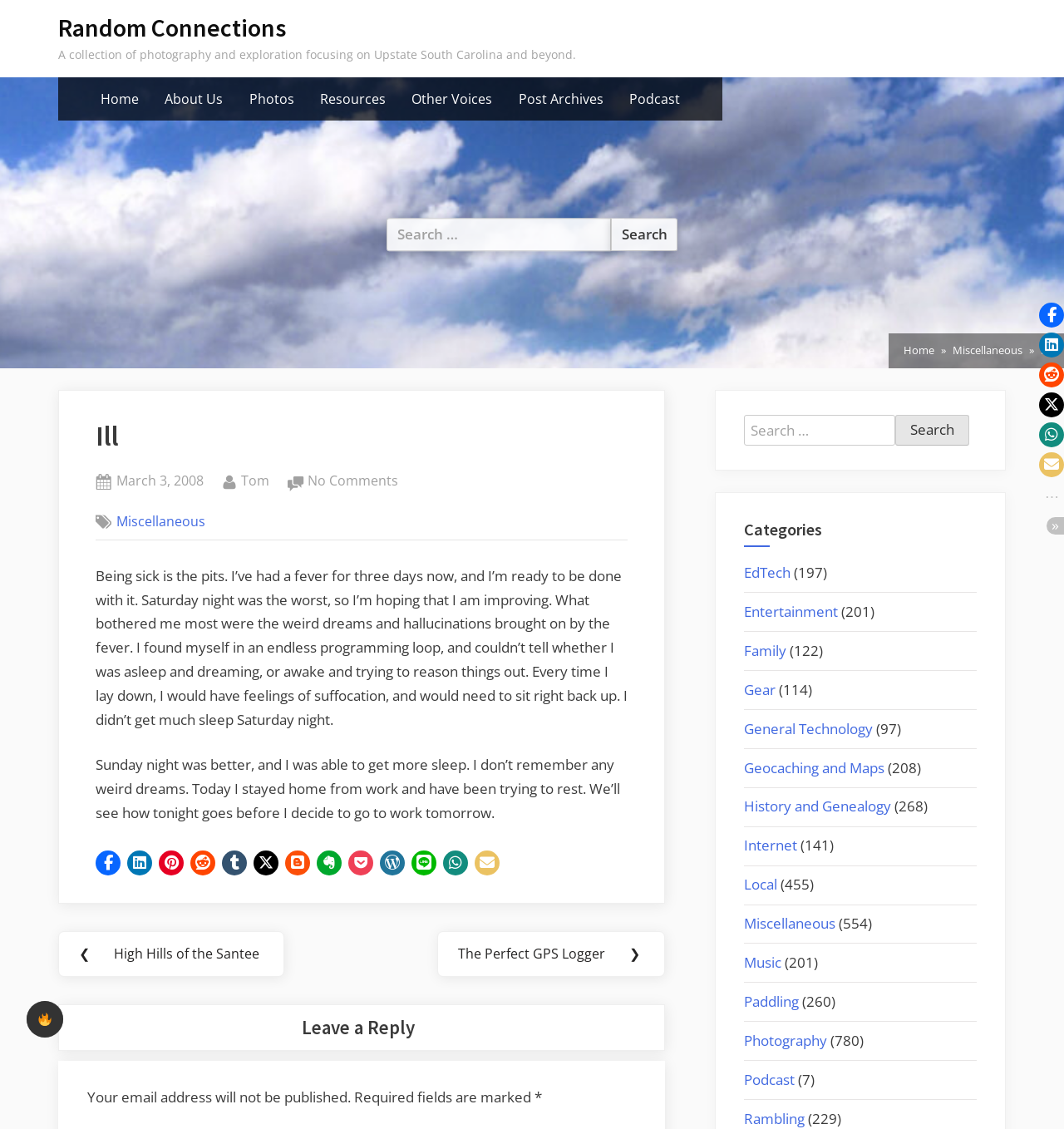Determine the bounding box coordinates of the UI element described by: "Leave a Comment".

None